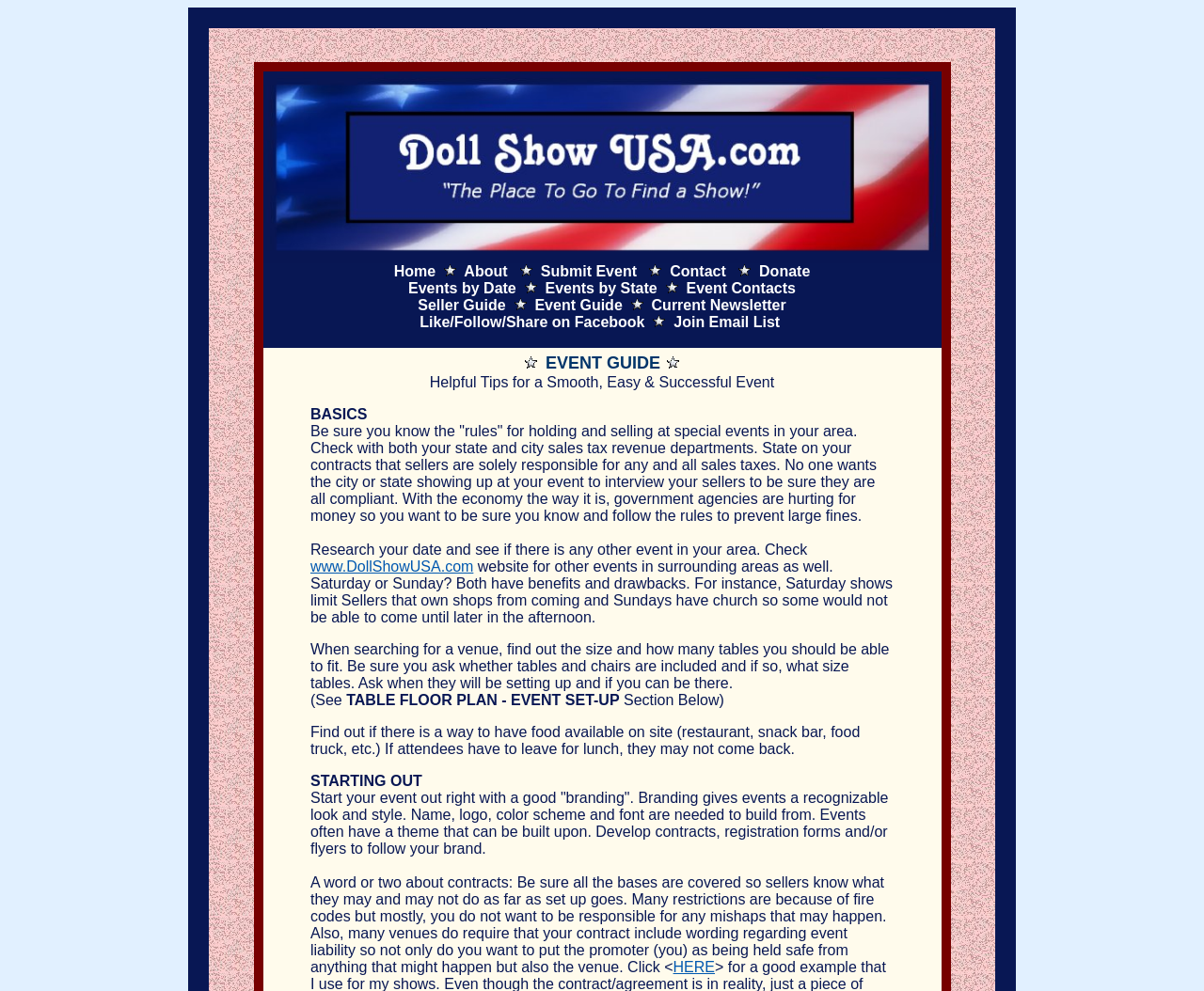Please identify the coordinates of the bounding box that should be clicked to fulfill this instruction: "Click the Join Email List link".

[0.56, 0.317, 0.648, 0.333]